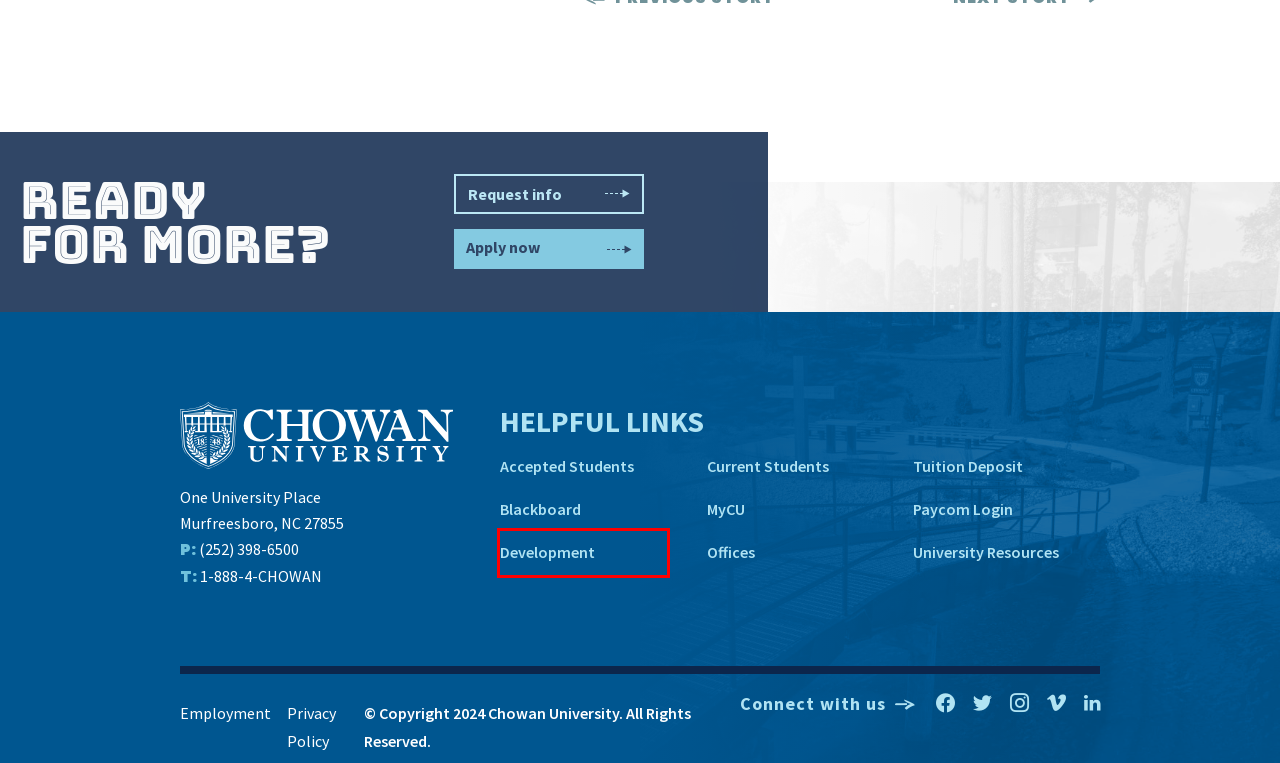Examine the screenshot of a webpage with a red bounding box around a UI element. Your task is to identify the webpage description that best corresponds to the new webpage after clicking the specified element. The given options are:
A. Featured | Chowan University
B. University Resources | Chowan University
C. Development | Chowan University
D. Accepted Students | Chowan University
E. Offices | Chowan University
F. Current Students | Chowan University
G. An Error has Occurred
H. Human Resources | Chowan University

C